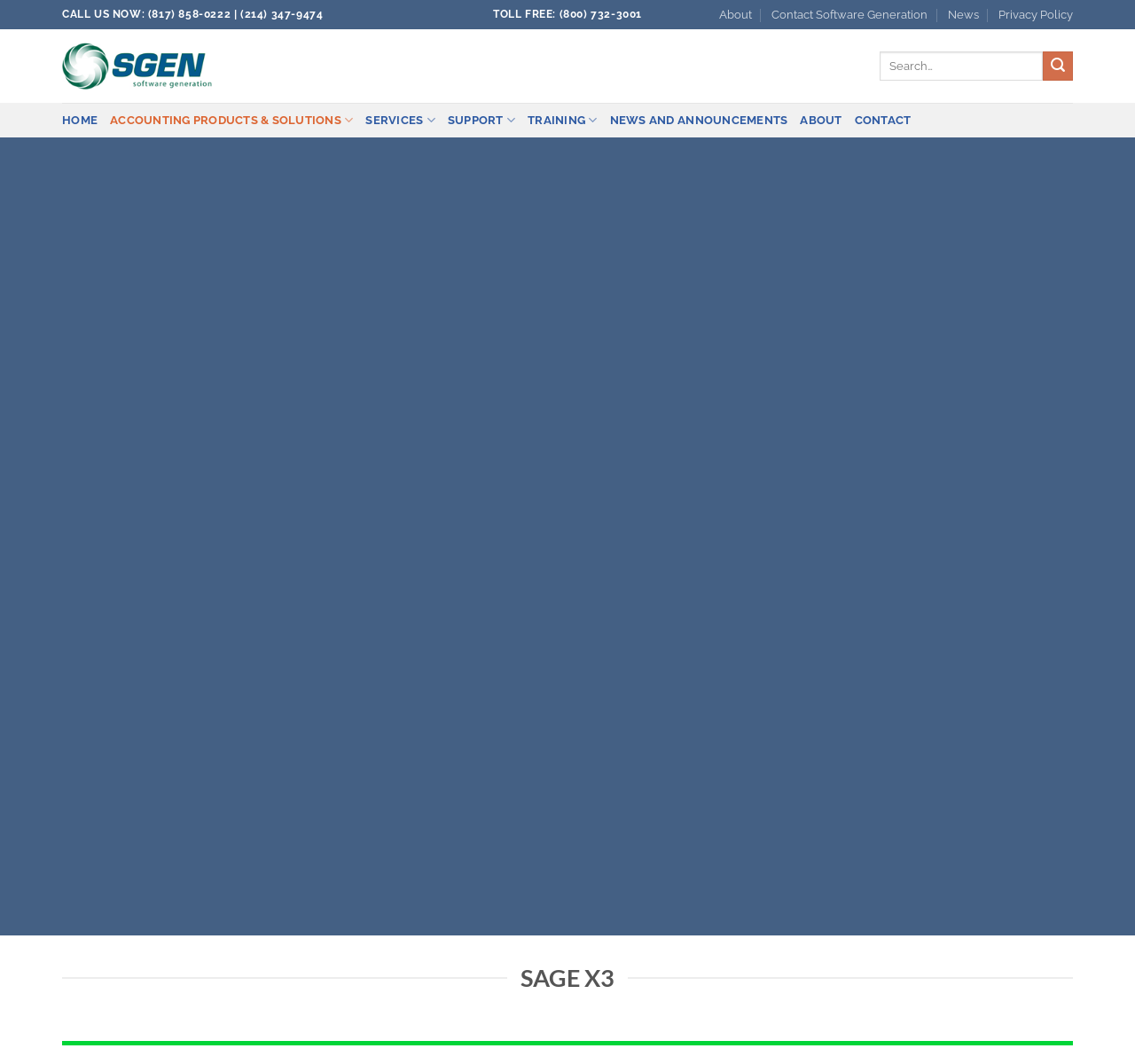Please answer the following question using a single word or phrase: 
How many main menu items are there?

5